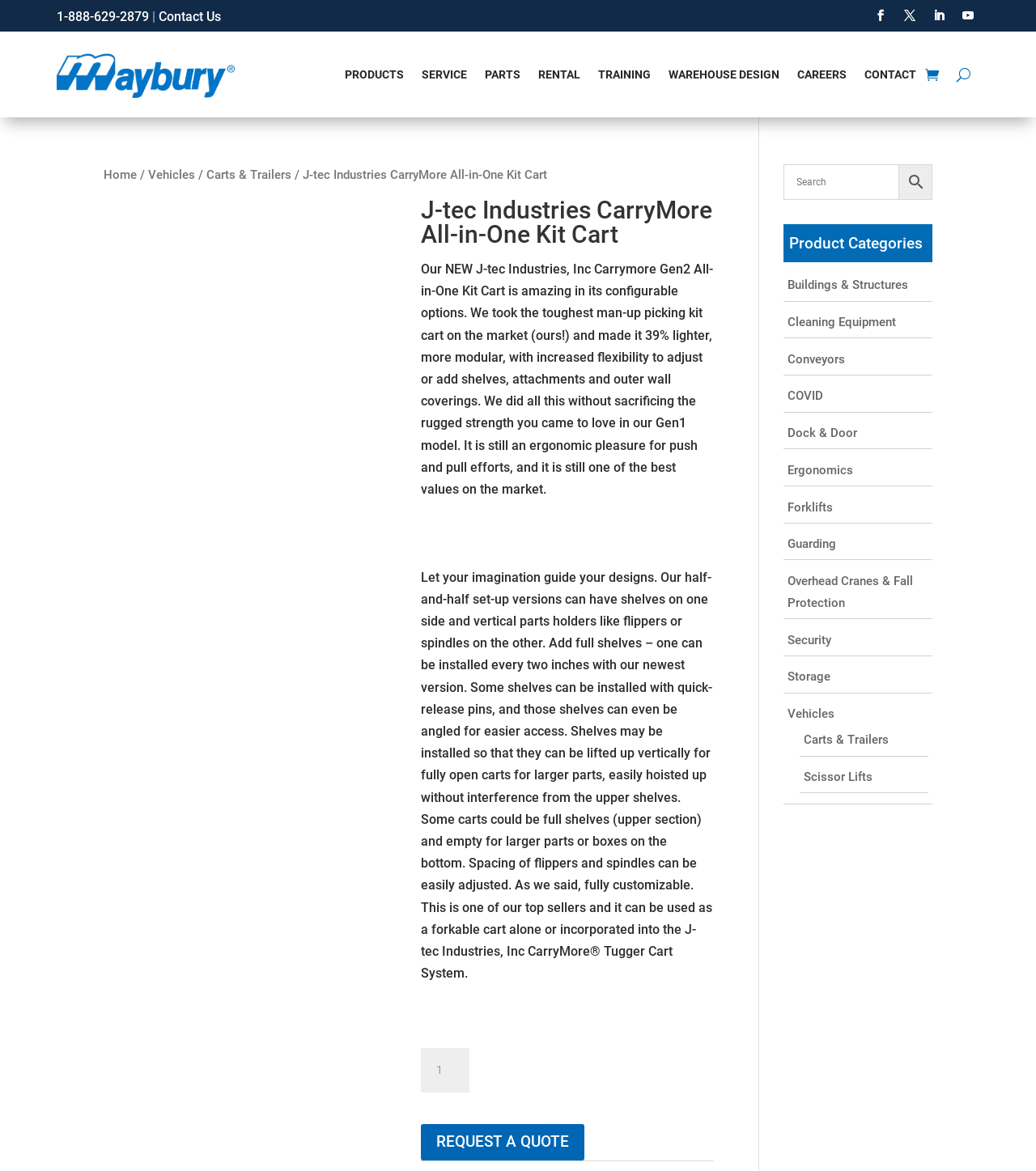Identify the bounding box coordinates of the part that should be clicked to carry out this instruction: "Contact us".

[0.153, 0.008, 0.213, 0.021]